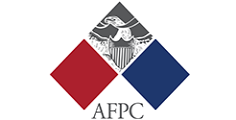What is centrally integrated into the bottom section?
From the image, respond using a single word or phrase.

National emblem